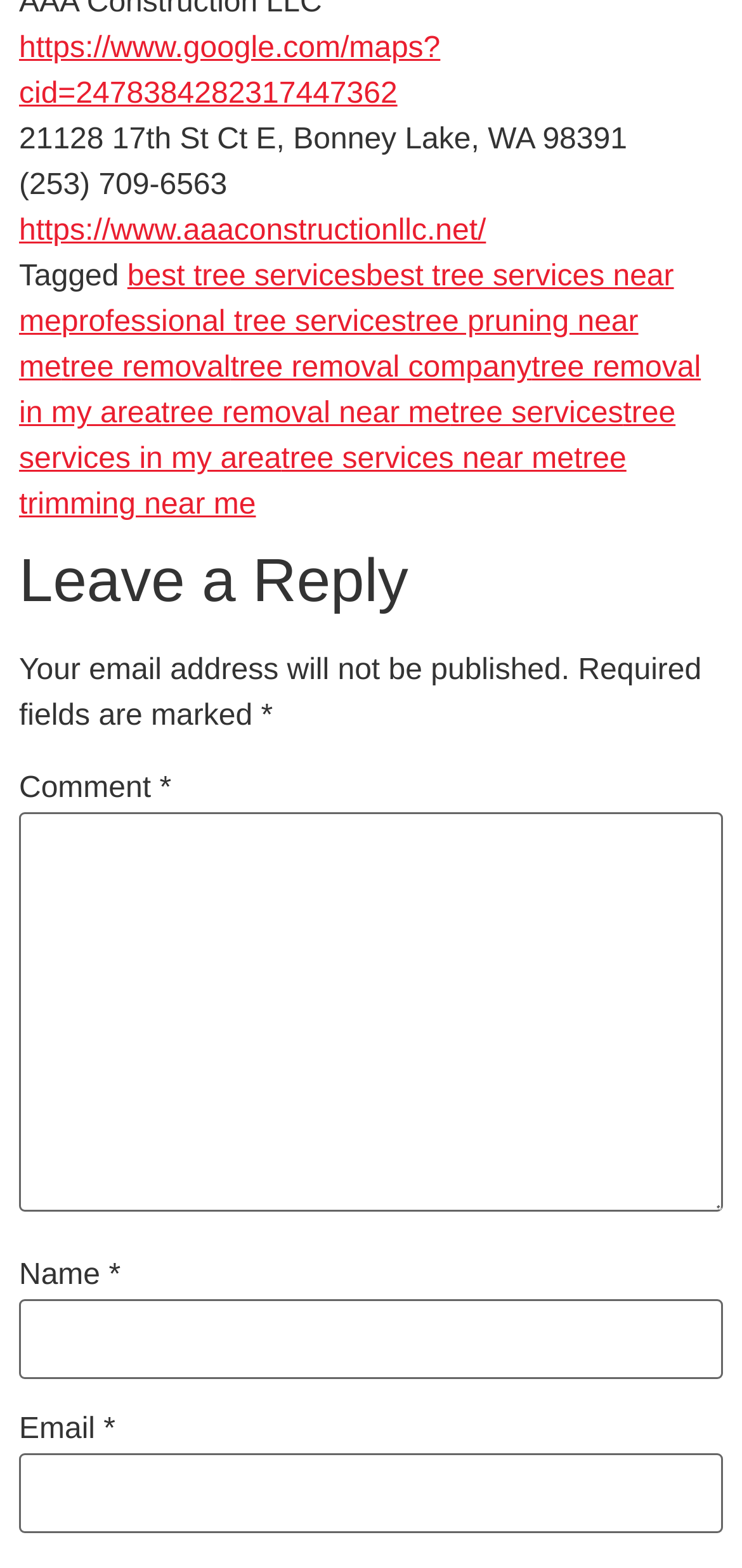What is the website of the business?
Please use the image to provide a one-word or short phrase answer.

https://www.aaaconstructionllc.net/